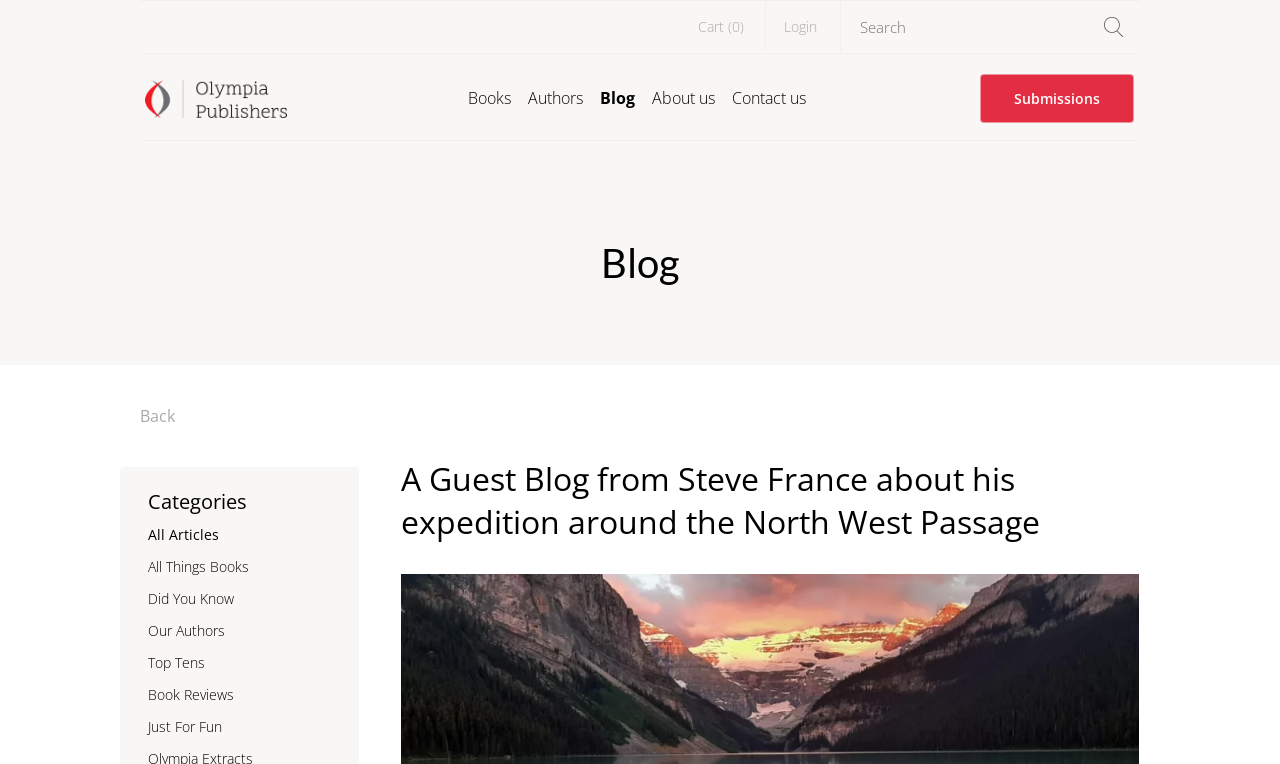Locate the bounding box coordinates of the clickable part needed for the task: "Check out the gourmet herb garden six pack".

None